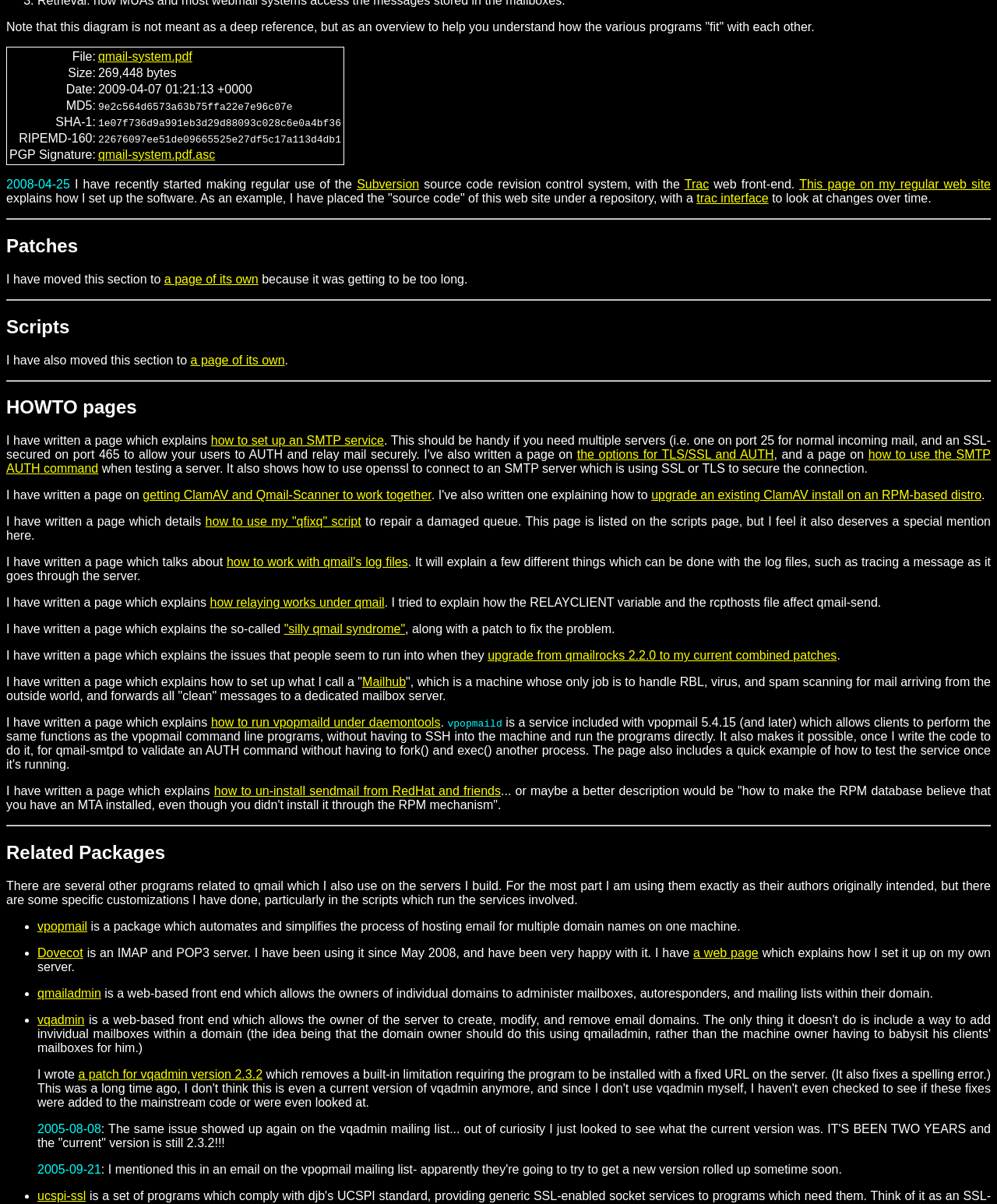Identify the coordinates of the bounding box for the element described below: "how relaying works under qmail". Return the coordinates as four float numbers between 0 and 1: [left, top, right, bottom].

[0.211, 0.495, 0.386, 0.506]